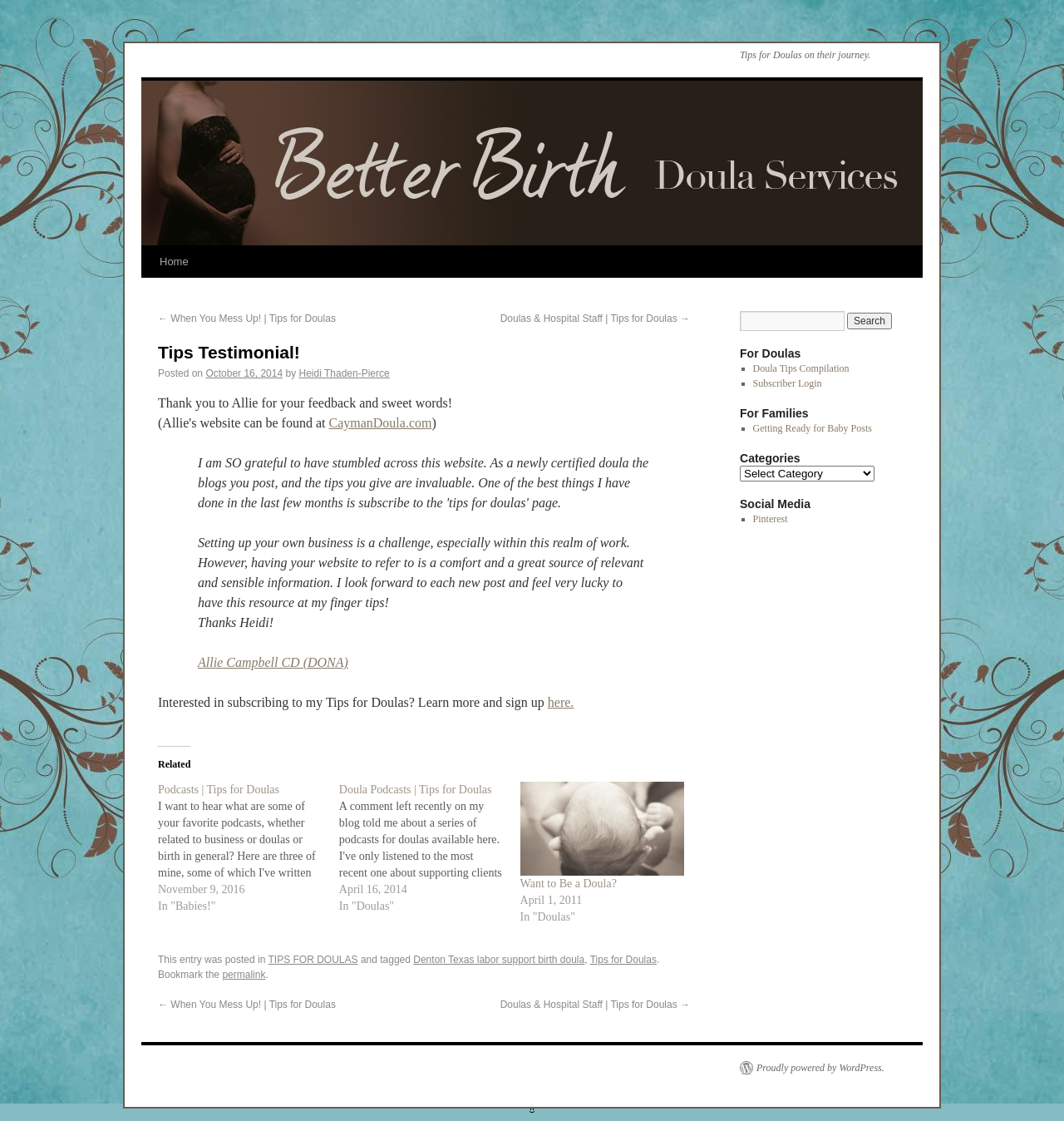What is the purpose of the search bar?
Based on the screenshot, provide a one-word or short-phrase response.

To search the website